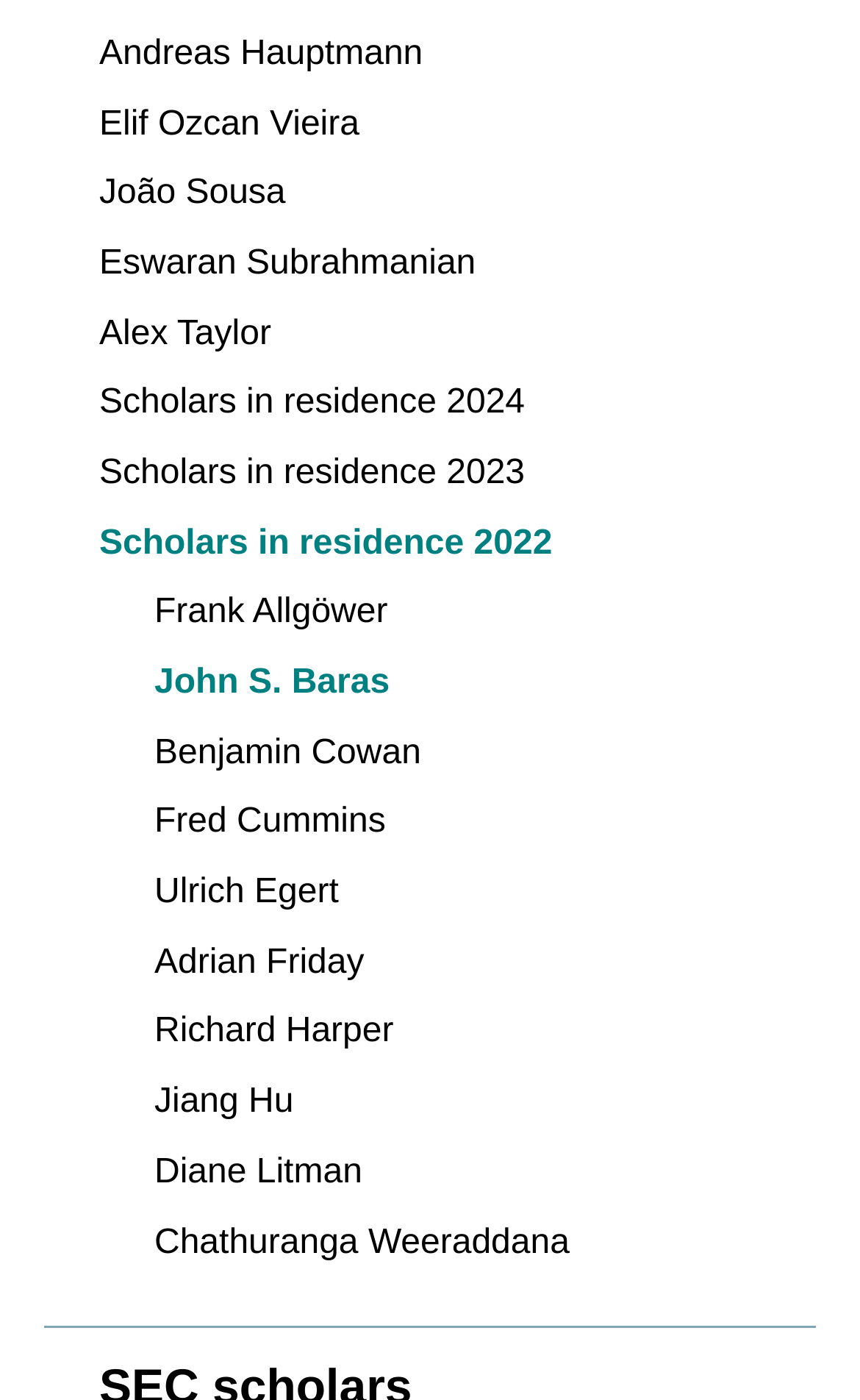What is the name of the first scholar listed?
Using the image, answer in one word or phrase.

Andreas Hauptmann